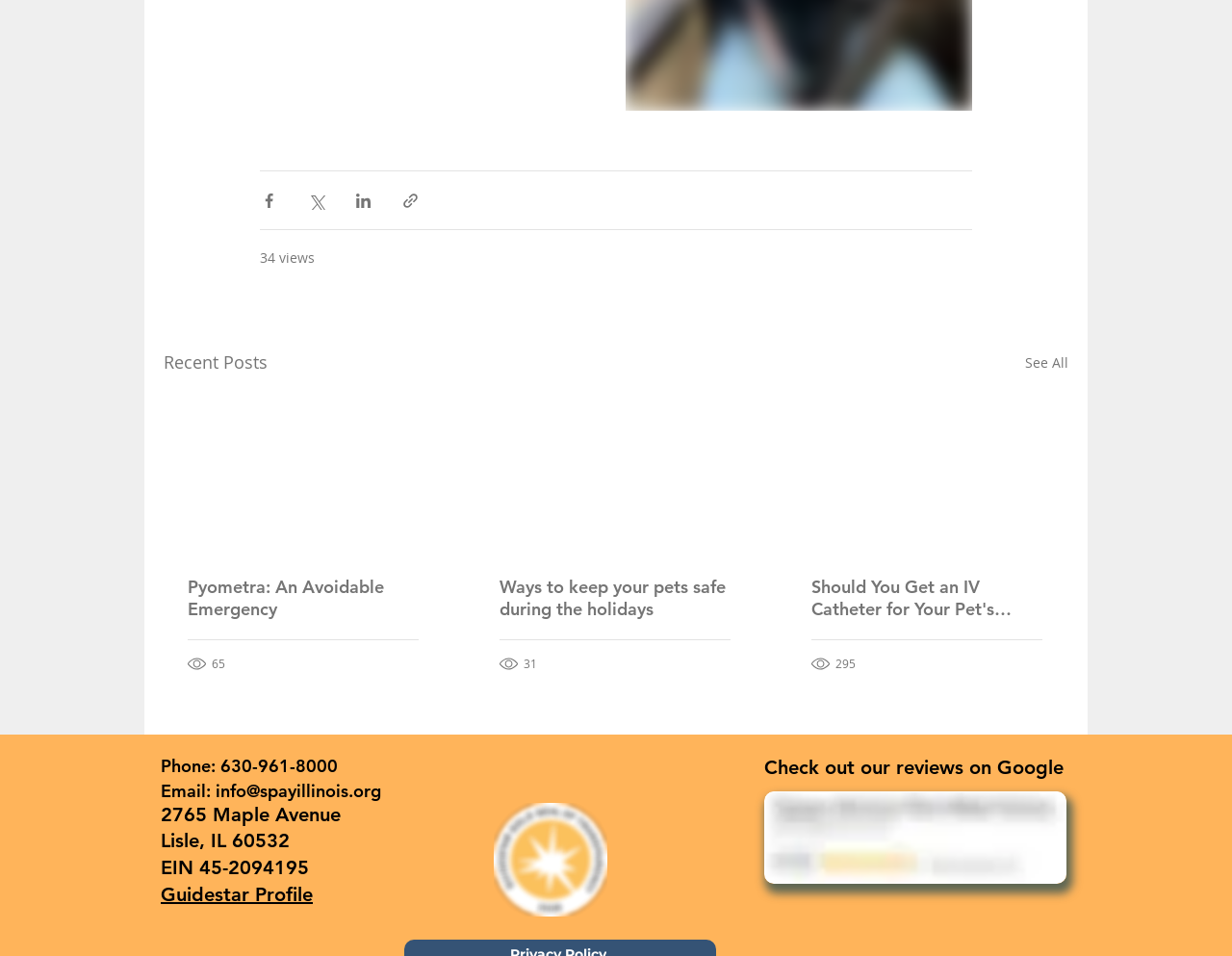Specify the bounding box coordinates of the region I need to click to perform the following instruction: "Visit the Facebook page". The coordinates must be four float numbers in the range of 0 to 1, i.e., [left, top, right, bottom].

[0.393, 0.789, 0.423, 0.828]